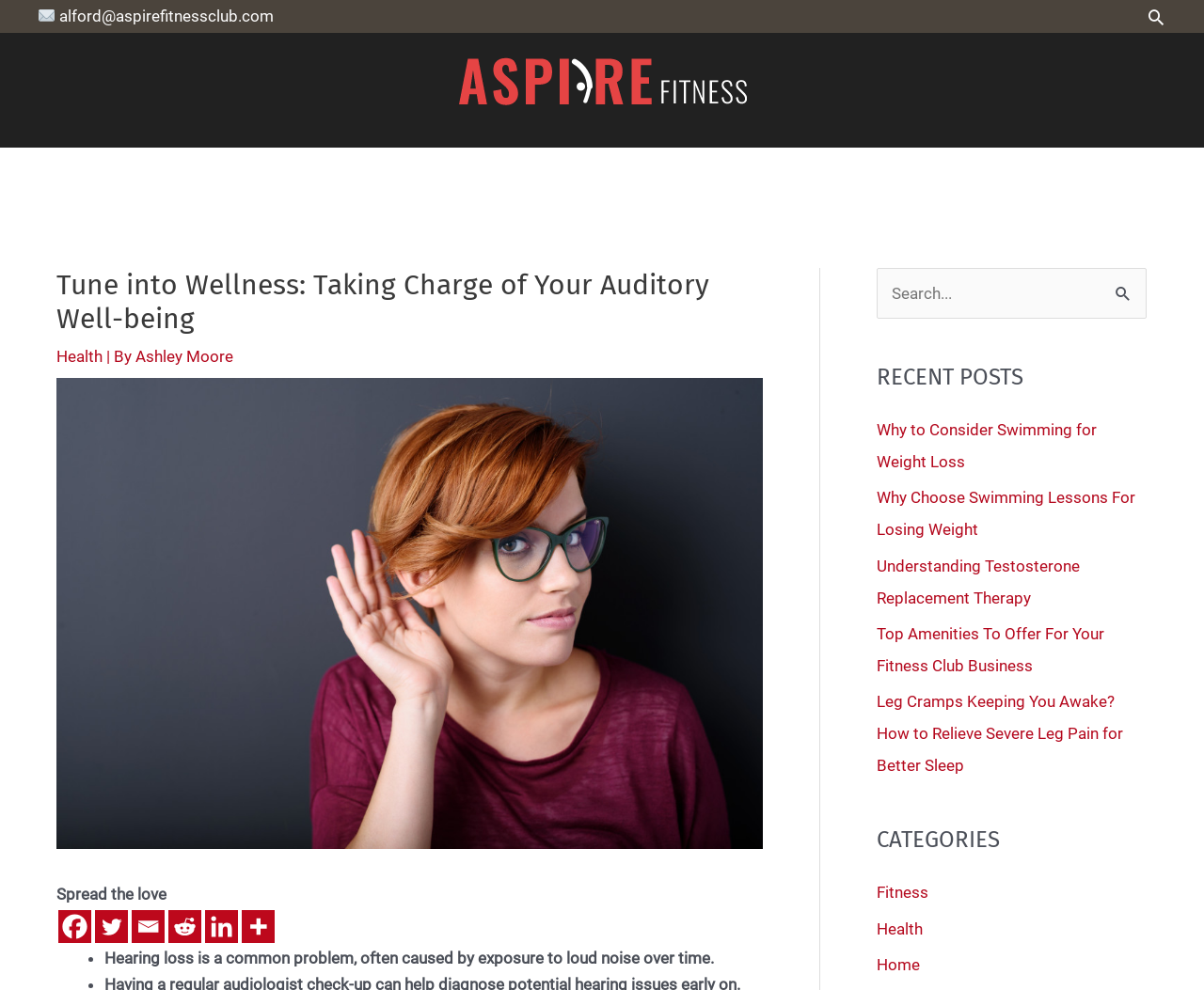Given the description visit official WWT site, predict the bounding box coordinates of the UI element. Ensure the coordinates are in the format (top-left x, top-left y, bottom-right x, bottom-right y) and all values are between 0 and 1.

None